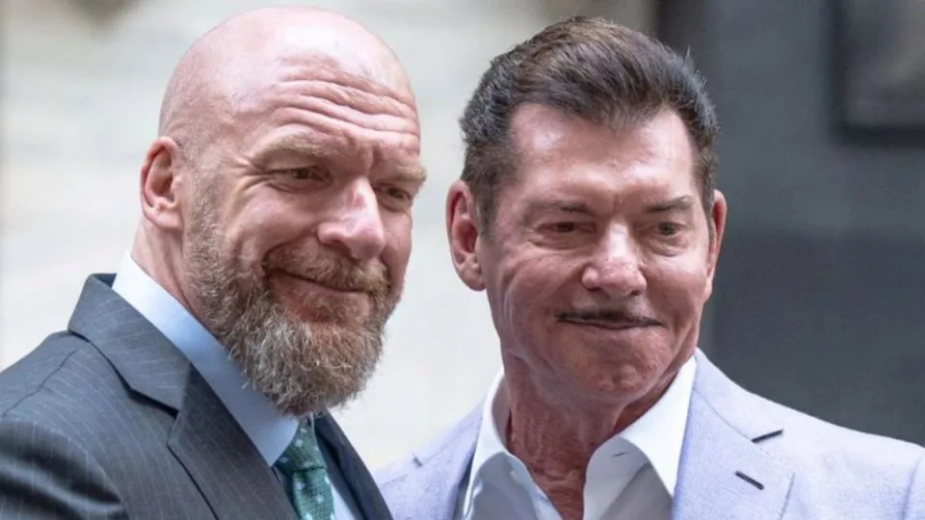What are the expressions of the two figures like?
Using the information from the image, answer the question thoroughly.

The image suggests that the expressions of Triple H and Vince McMahon reflect camaraderie, indicating a sense of friendship and mutual respect between the two figures.